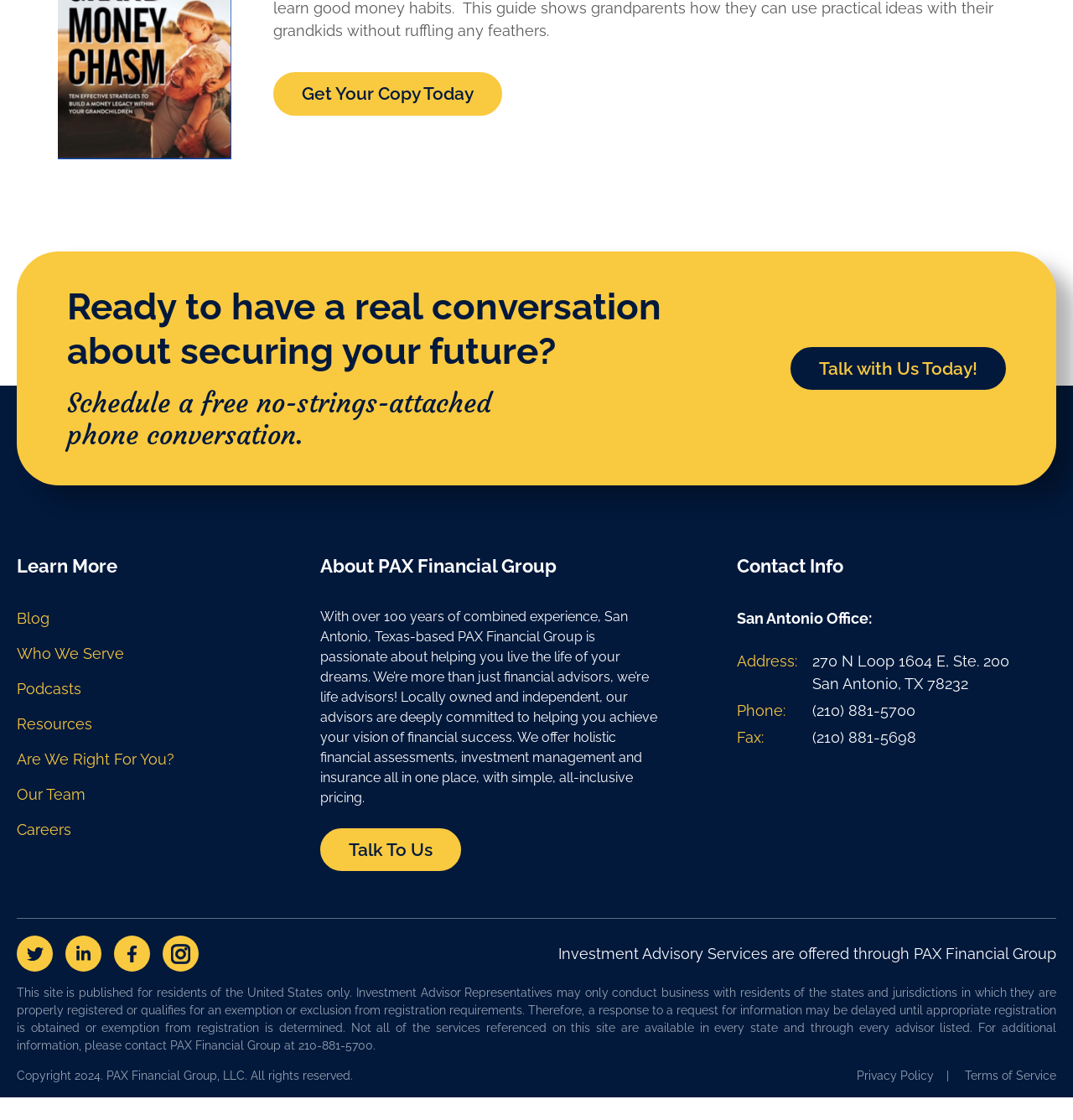What is the location of PAX Financial Group's office?
Answer the question based on the image using a single word or a brief phrase.

San Antonio, TX